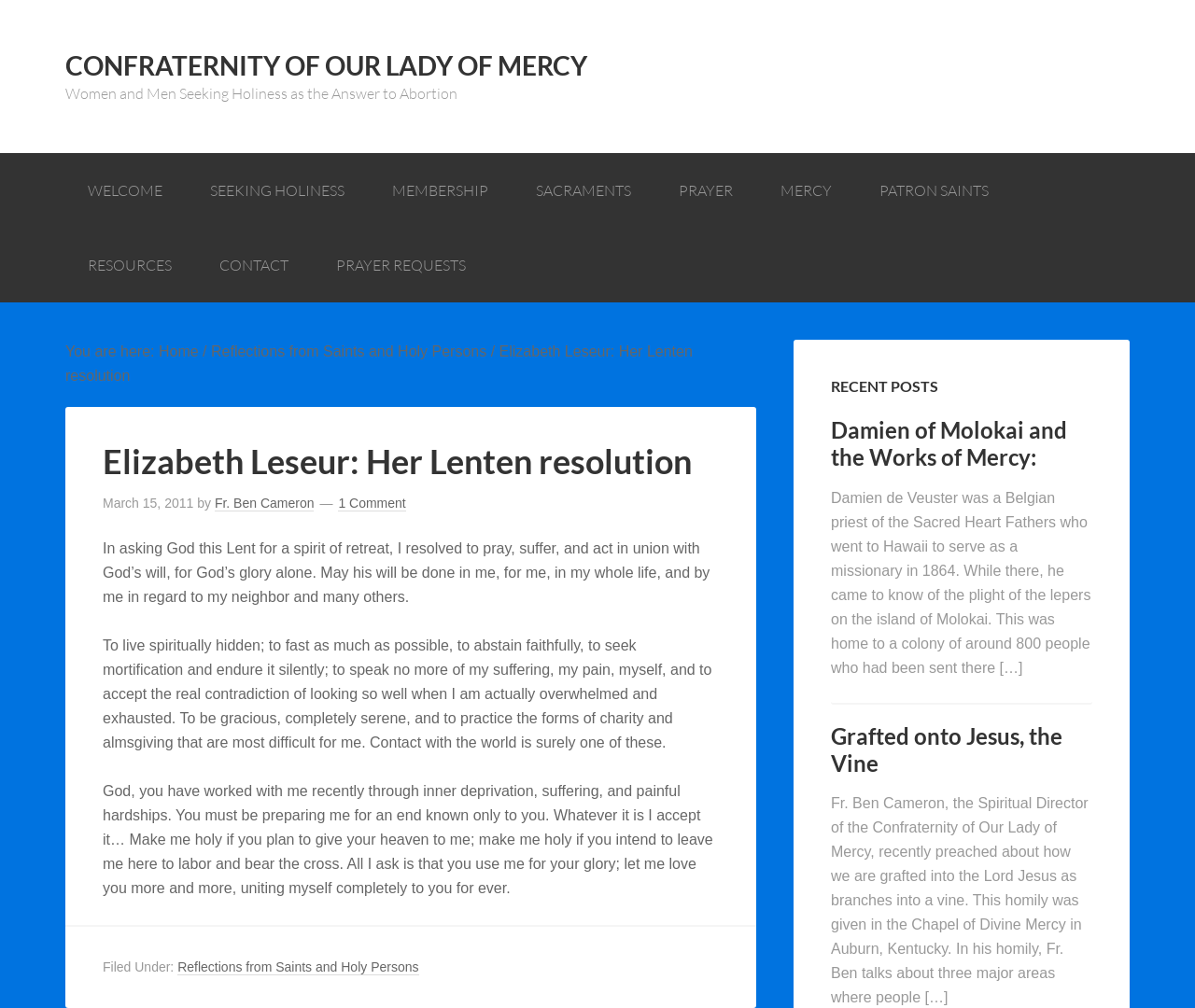What is the topic of the recent post 'Damien of Molokai and the Works of Mercy:'?
Look at the screenshot and respond with one word or a short phrase.

Damien de Veuster's missionary work